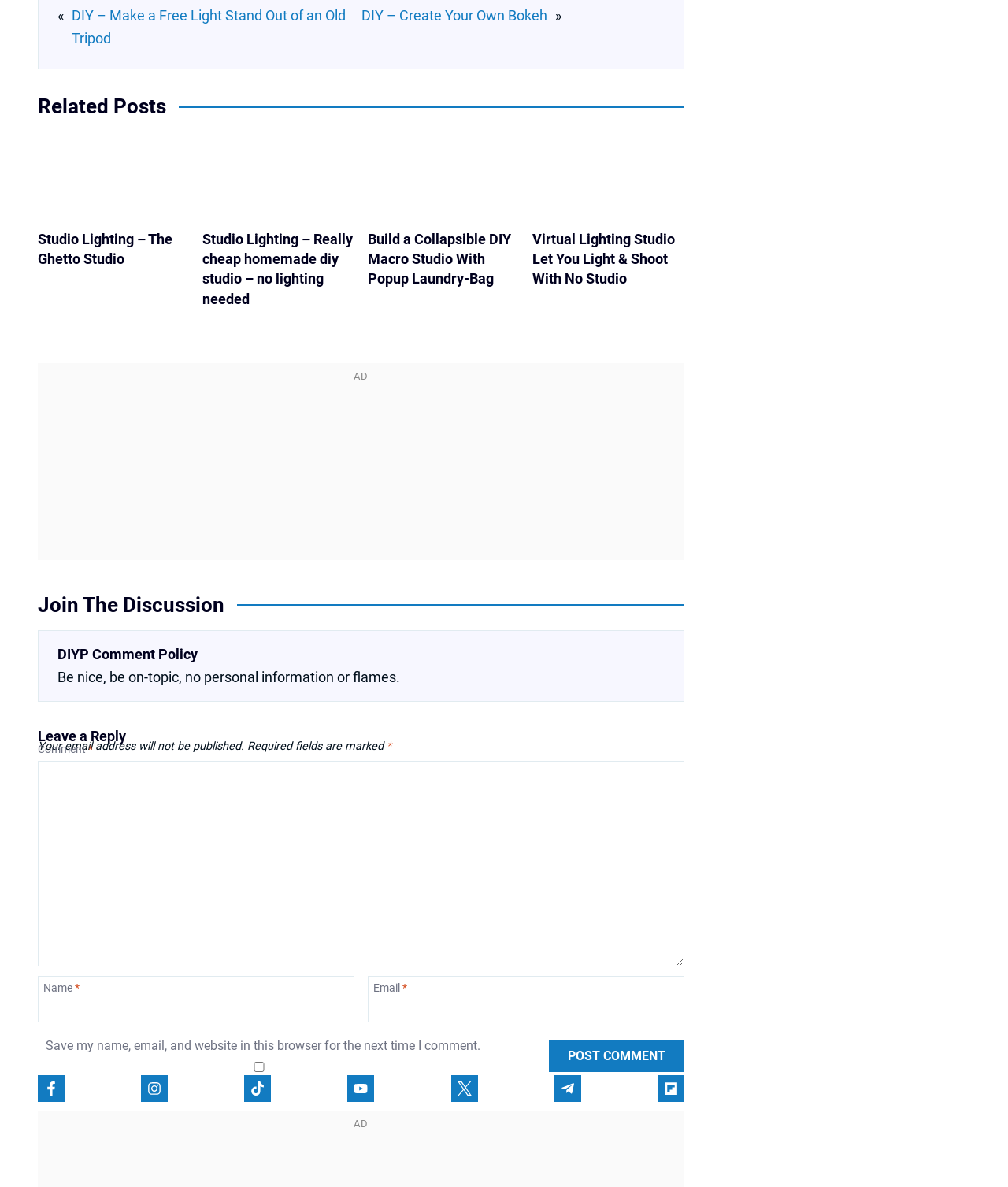Identify the bounding box coordinates of the specific part of the webpage to click to complete this instruction: "Post a comment".

[0.545, 0.876, 0.679, 0.903]